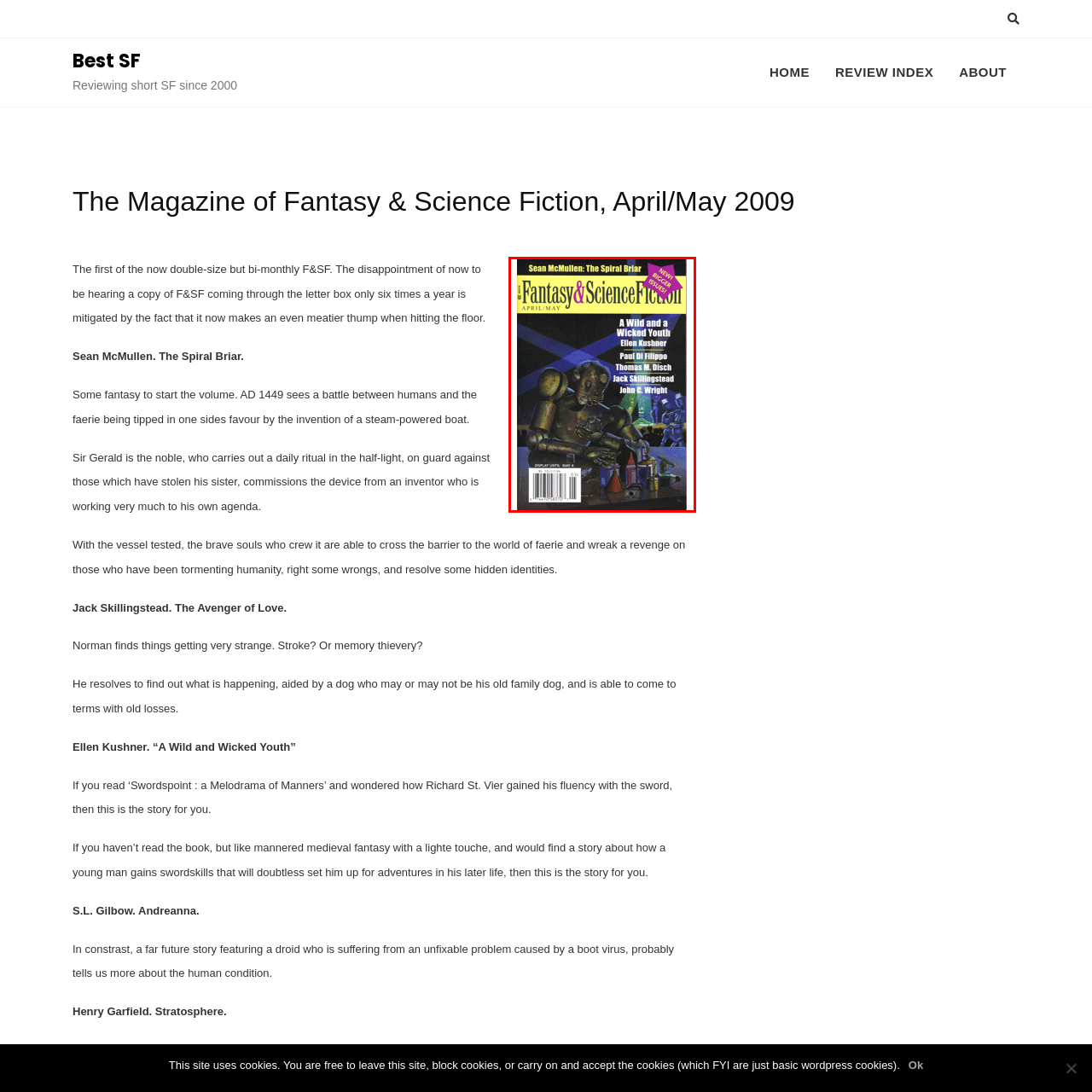Examine the image within the red border and provide a concise answer: What is the theme of the magazine?

Fantasy and Science Fiction